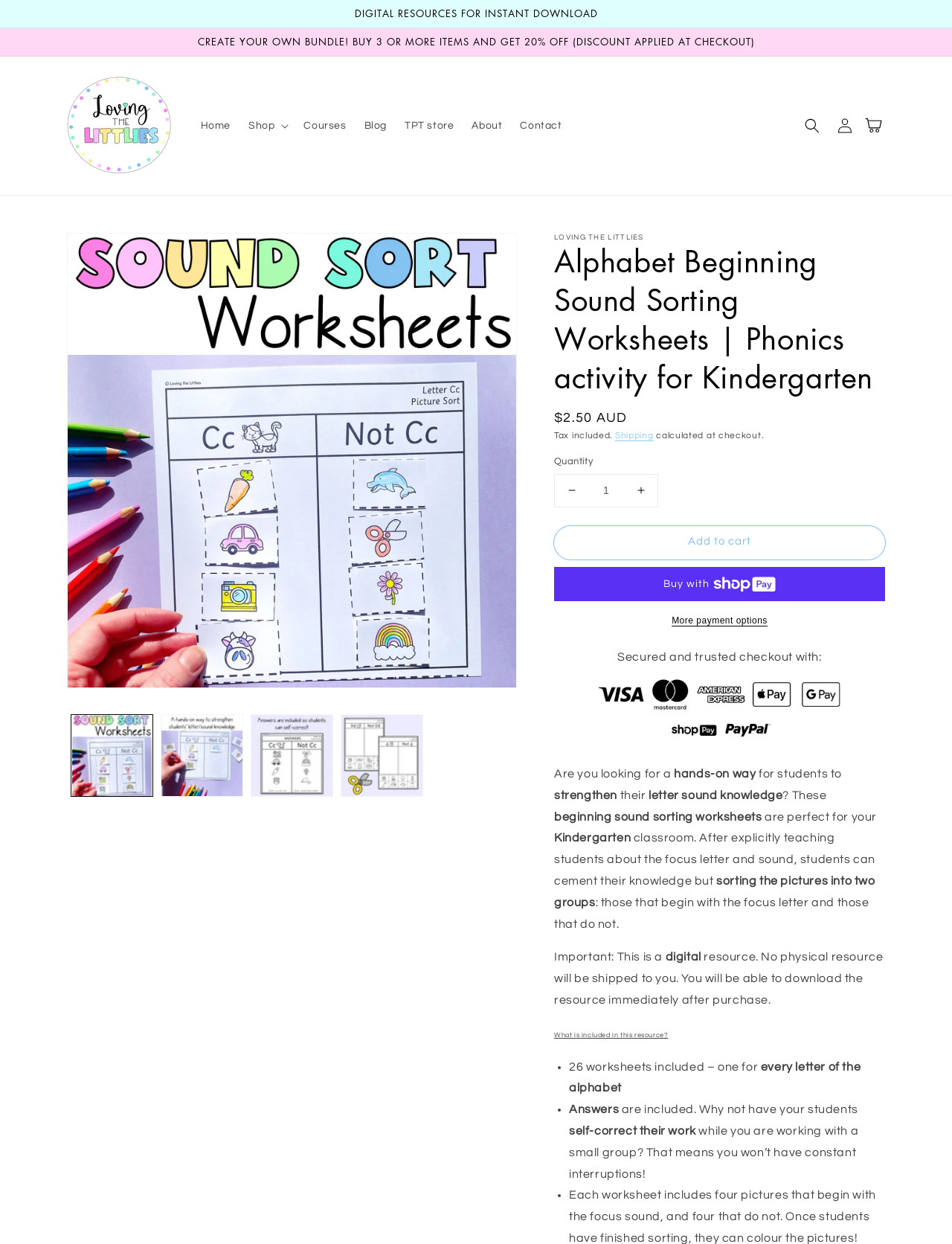Is this a physical resource?
Ensure your answer is thorough and detailed.

The product description explicitly states that 'No physical resource will be shipped to you. You will be able to download the resource immediately after purchase.', which indicates that this is a digital resource, not a physical one.